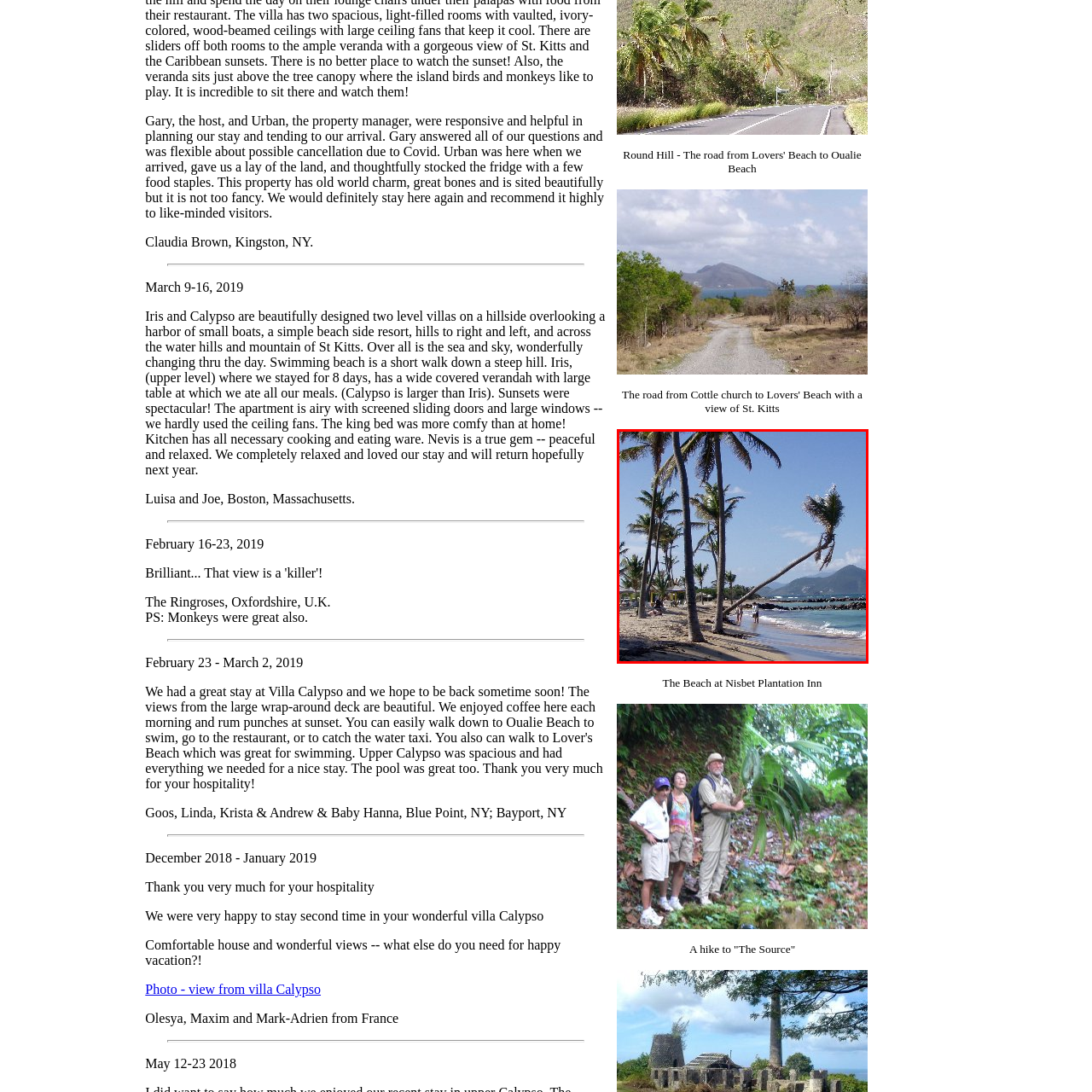Analyze the image encased in the red boundary, What is the shape of the harbor in the background?
 Respond using a single word or phrase.

partially enclosed